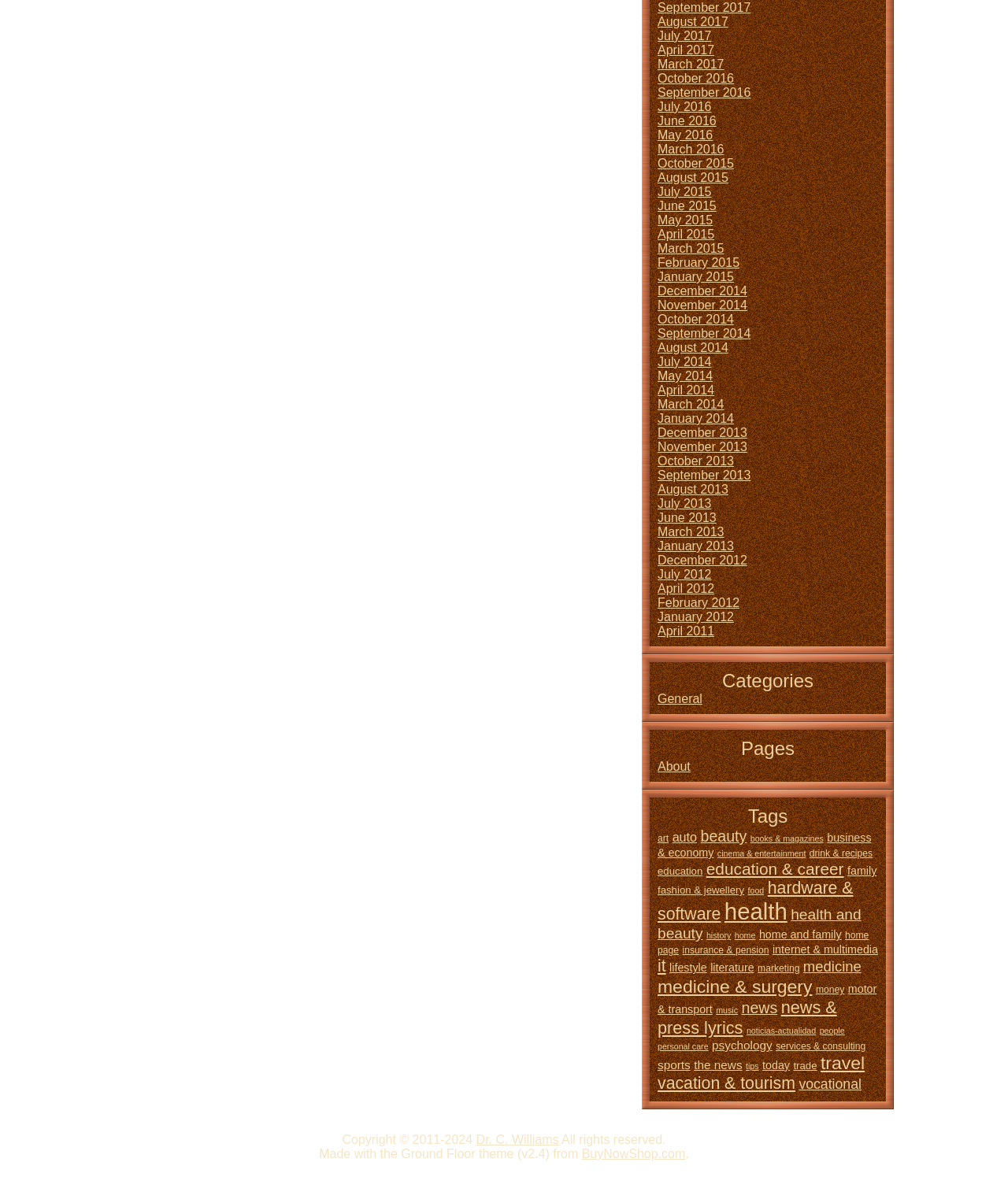Identify the coordinates of the bounding box for the element described below: "news & press lyrics". Return the coordinates as four float numbers between 0 and 1: [left, top, right, bottom].

[0.652, 0.847, 0.83, 0.882]